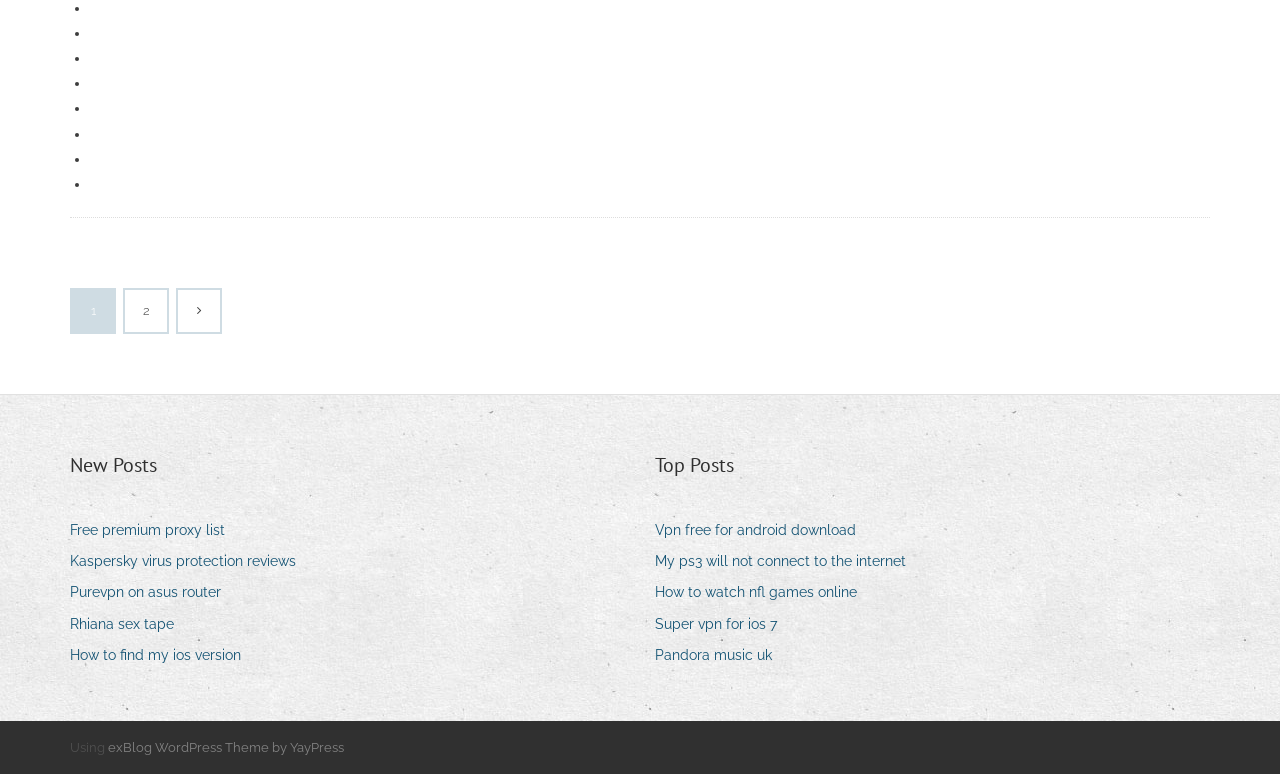Give a concise answer using one word or a phrase to the following question:
How many links are under 'New Posts'?

5